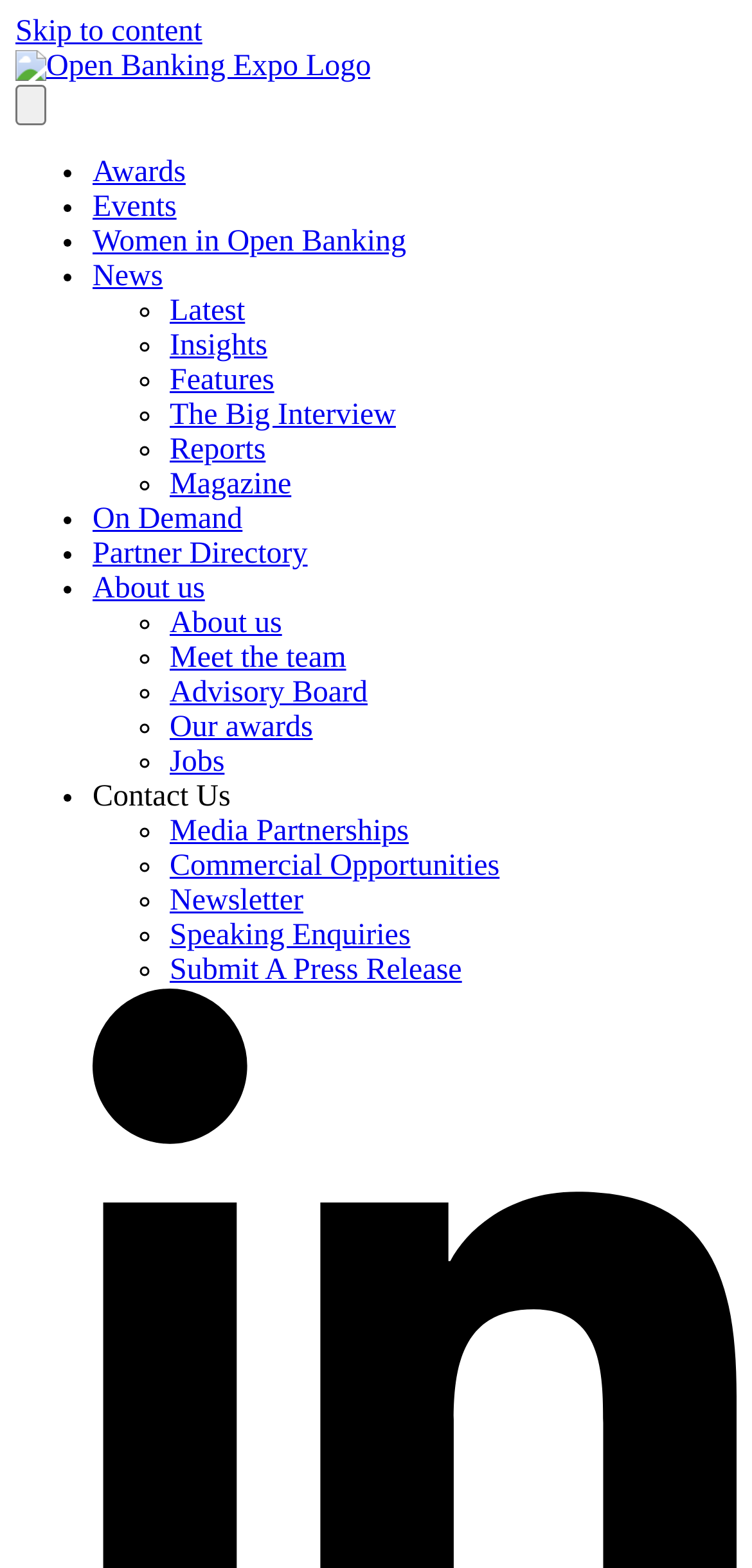Using the format (top-left x, top-left y, bottom-right x, bottom-right y), provide the bounding box coordinates for the described UI element. All values should be floating point numbers between 0 and 1: Allow Cookies

None